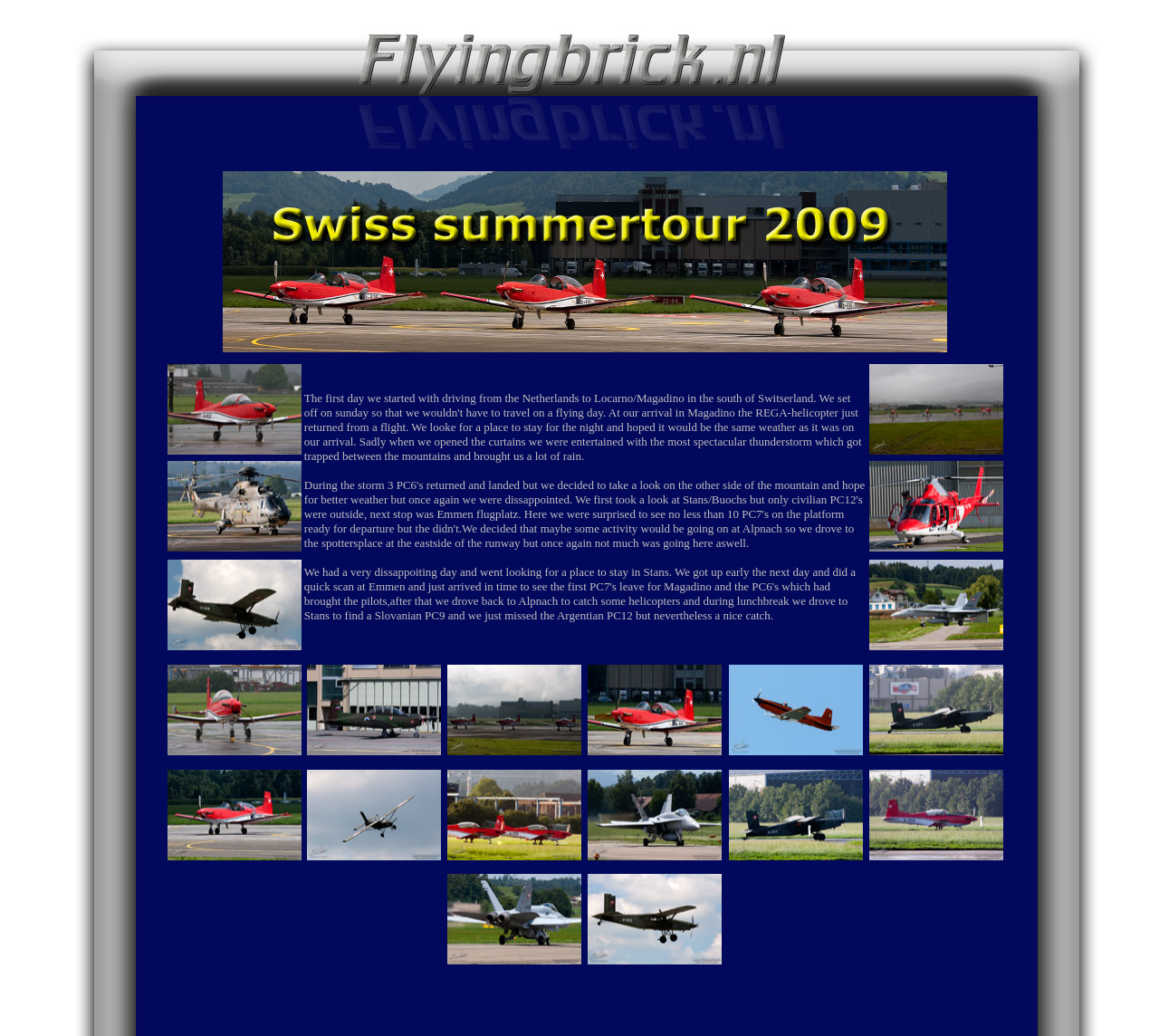Determine the bounding box coordinates for the element that should be clicked to follow this instruction: "Click the link to view more information about Swiss summertour 2009". The coordinates should be given as four float numbers between 0 and 1, in the format [left, top, right, bottom].

[0.75, 0.426, 0.866, 0.441]